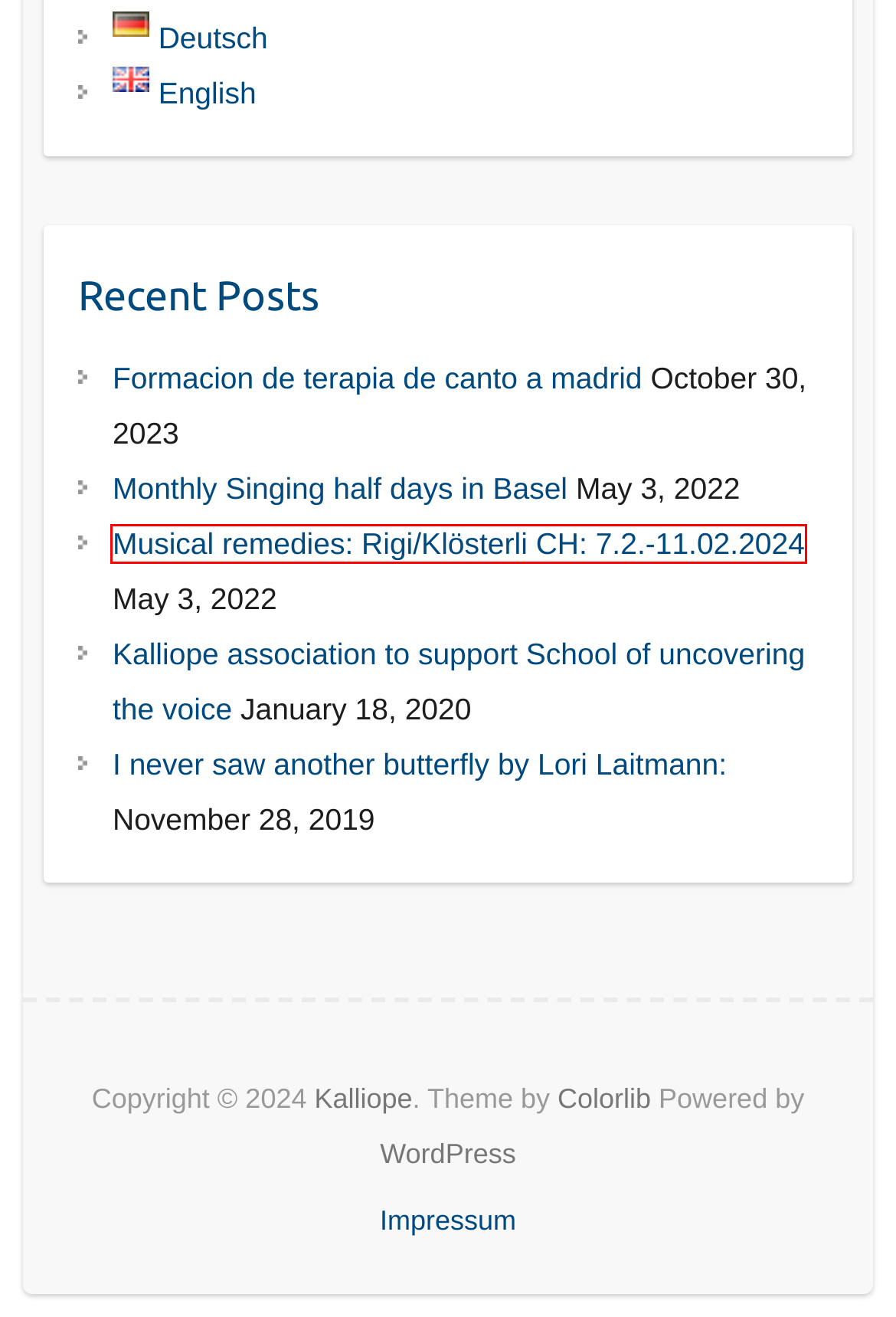Given a webpage screenshot with a UI element marked by a red bounding box, choose the description that best corresponds to the new webpage that will appear after clicking the element. The candidates are:
A. Kalliope association to support School of uncovering the voice – Kalliope
B. Impressum – Kalliope
C. Formacion de terapia de canto a madrid – Kalliope
D. Blog Tool, Publishing Platform, and CMS – WordPress.org
E. Musical remedies: Rigi/Klösterli CH: 7.2.-11.02.2024 – Kalliope
F. Vereinigung zur Förderung der Schule der Stimmenthüllung
G. Schulung – Kalliope
H. Monthly Singing half days in Basel – Kalliope

E